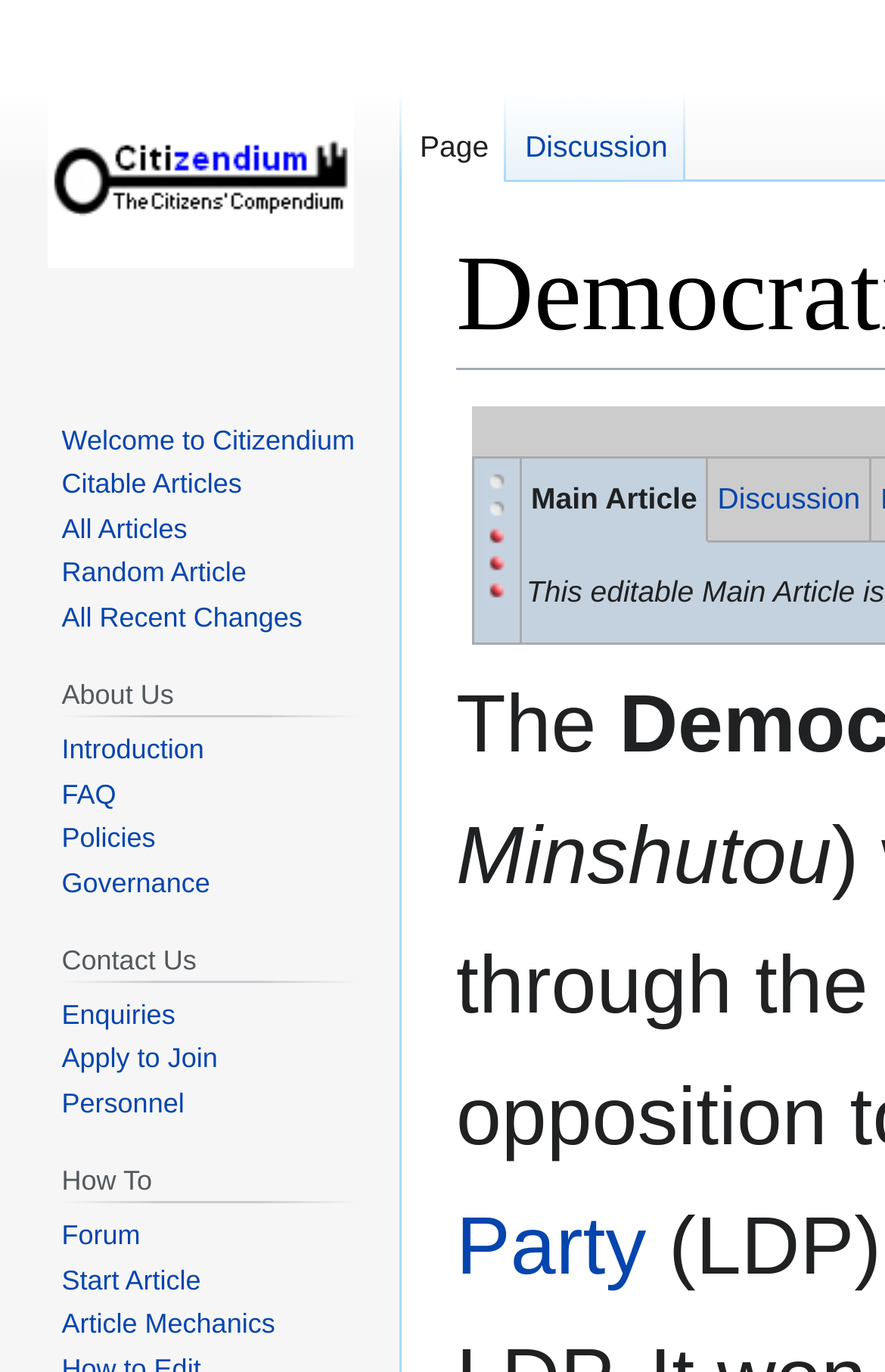Please identify the bounding box coordinates of the element I need to click to follow this instruction: "Read the main article".

[0.59, 0.333, 0.801, 0.396]